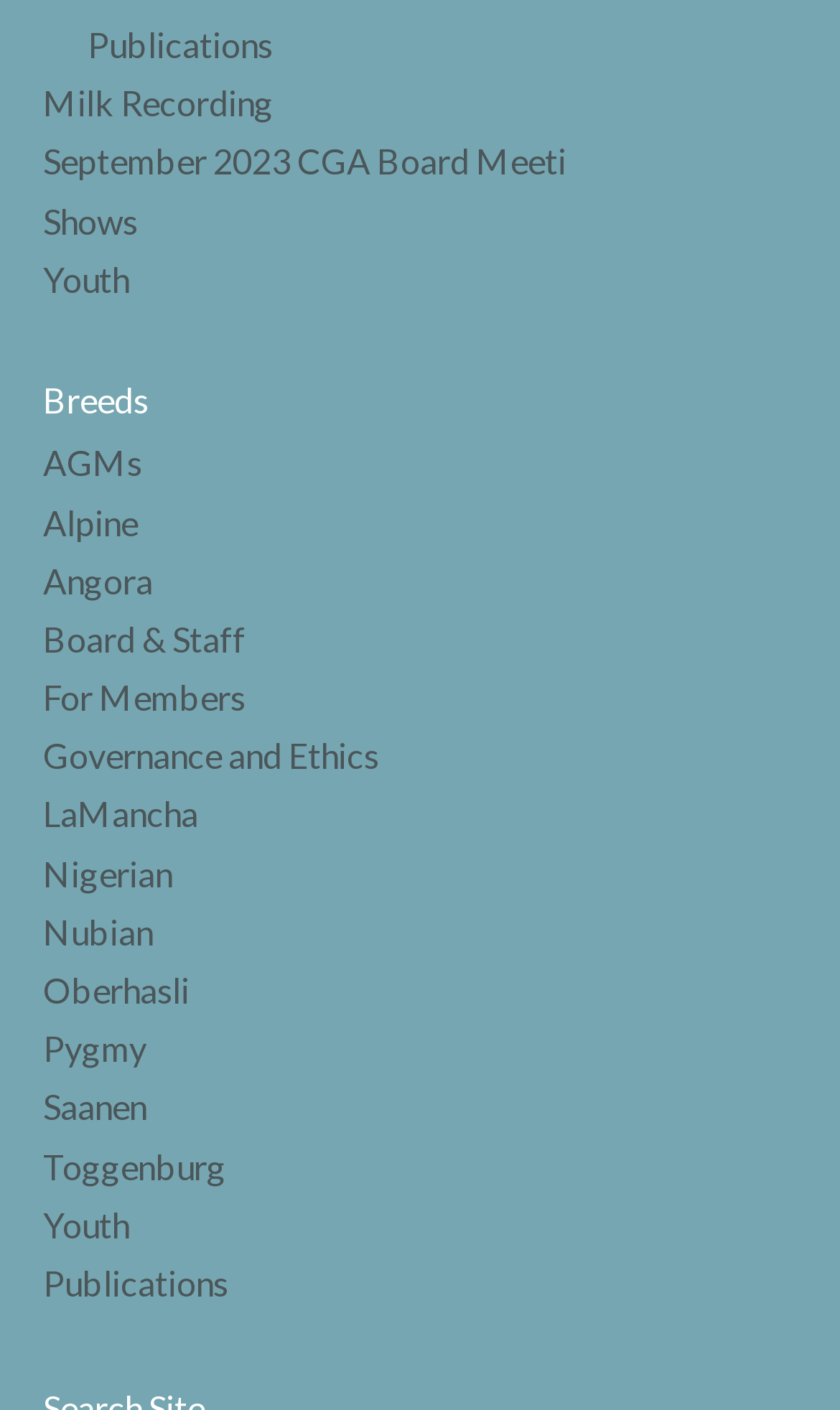Could you provide the bounding box coordinates for the portion of the screen to click to complete this instruction: "Learn about Milk Recording"?

[0.051, 0.058, 0.326, 0.087]